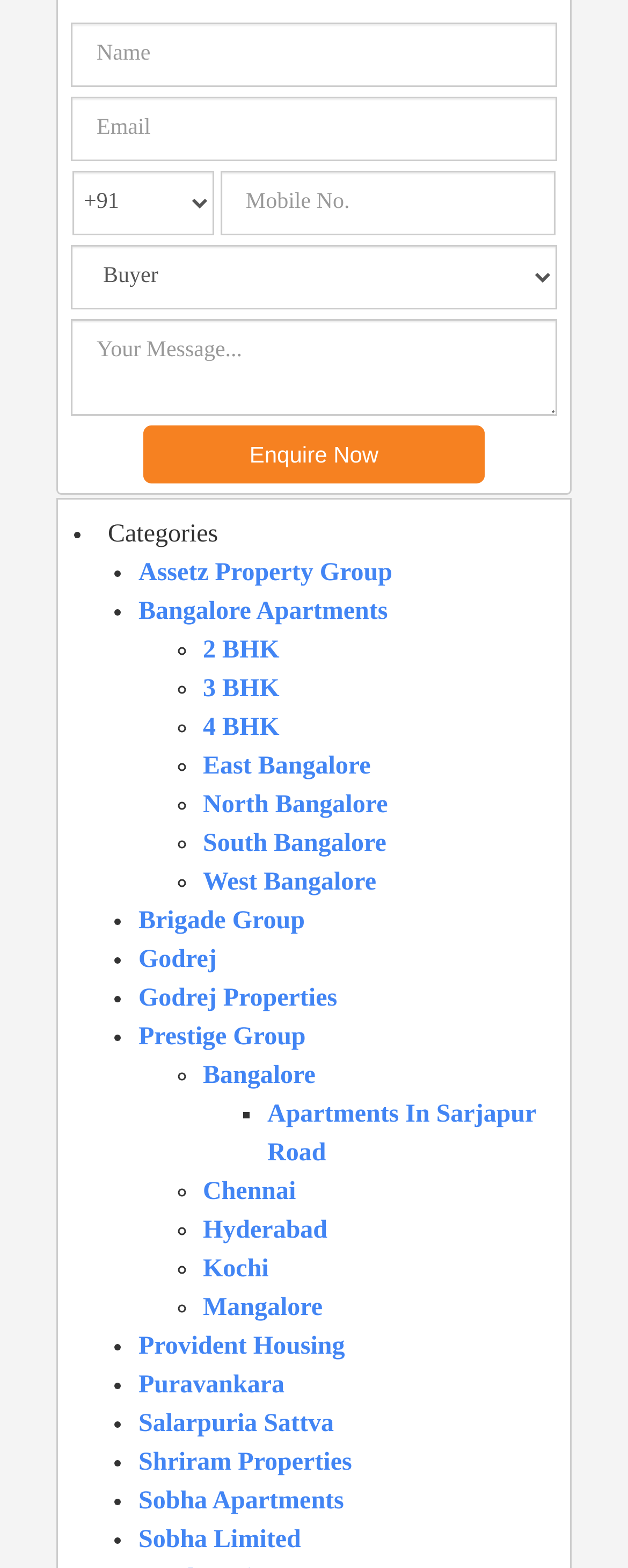Given the description: "Assetz Property Group", determine the bounding box coordinates of the UI element. The coordinates should be formatted as four float numbers between 0 and 1, [left, top, right, bottom].

[0.221, 0.356, 0.625, 0.374]